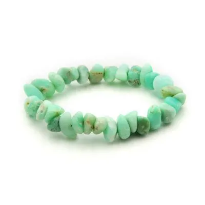Create an extensive caption that includes all significant details of the image.

This image showcases a beautiful **Green Opal Bracelet**, crafted from stunningly polished green opal stones. The bracelet features an array of irregularly shaped beads, exhibiting a soft pastel green hue with subtle variations, adding to its natural charm. The design embraces a stretchy band, making it easy to wear while ensuring comfort and style. Perfect for those who appreciate the aesthetic of natural gemstones, this bracelet not only enhances your outfit but also embodies the qualities of opal, believed to promote emotional balance and positivity. This piece is a delightful addition to any jewelry collection, whether for everyday wear or special occasions.